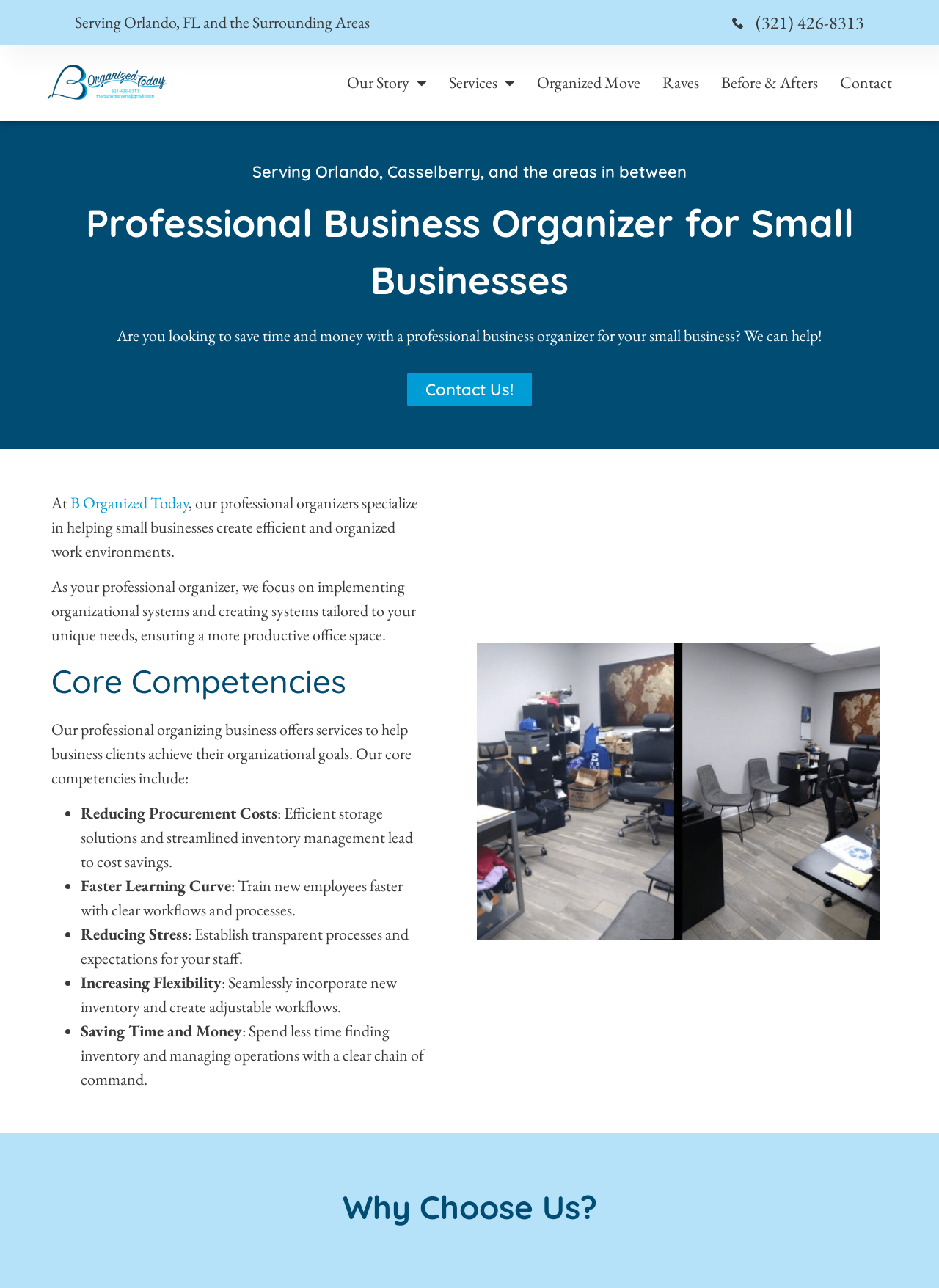What is one of the core competencies of the business organizer?
Answer the question with detailed information derived from the image.

I found the information by reading the list of core competencies which is located in the middle of the webpage, under the heading 'Core Competencies'. One of the list items is 'Reducing Procurement Costs'.